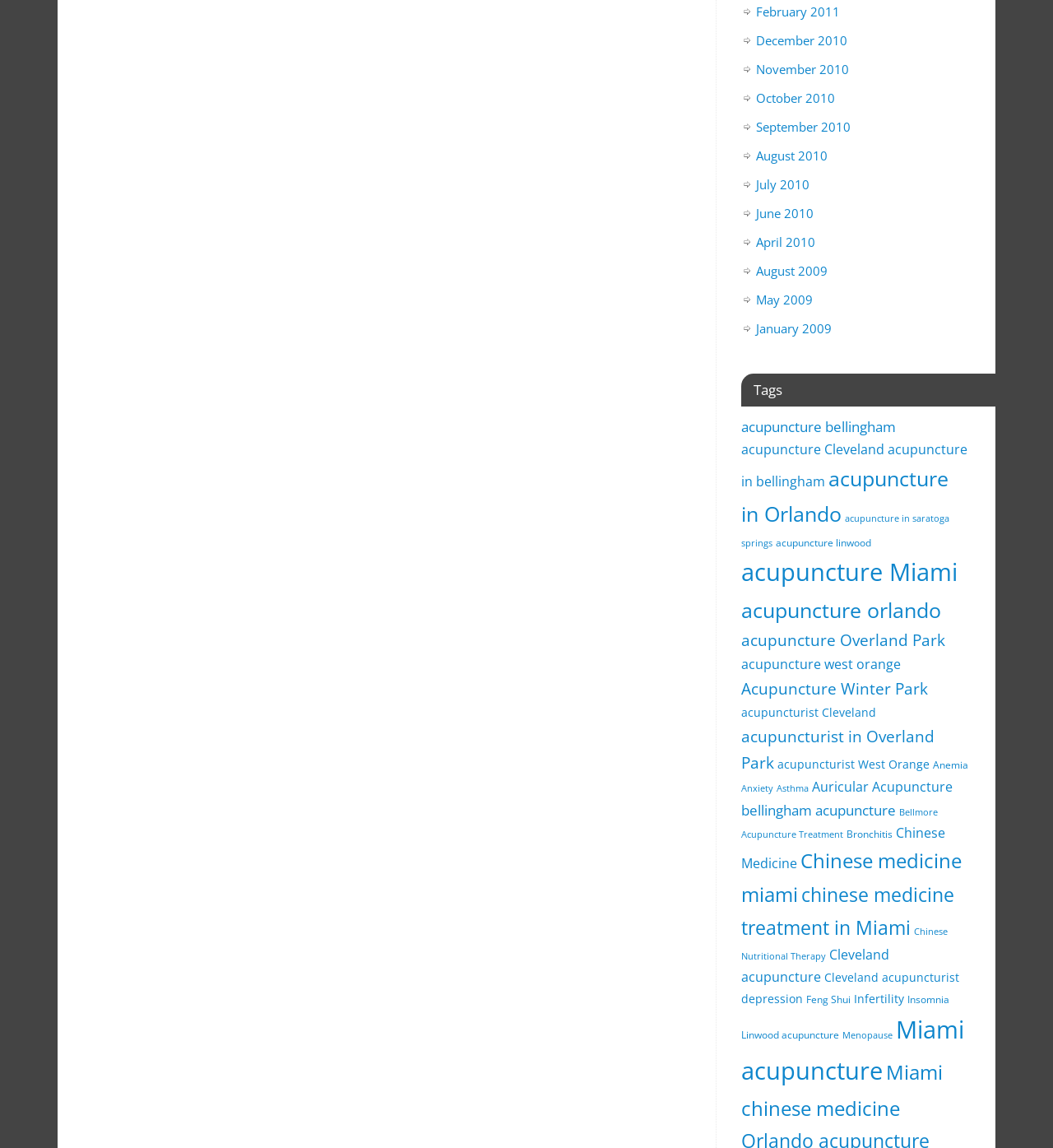Identify the bounding box coordinates of the region I need to click to complete this instruction: "Add to cart".

None